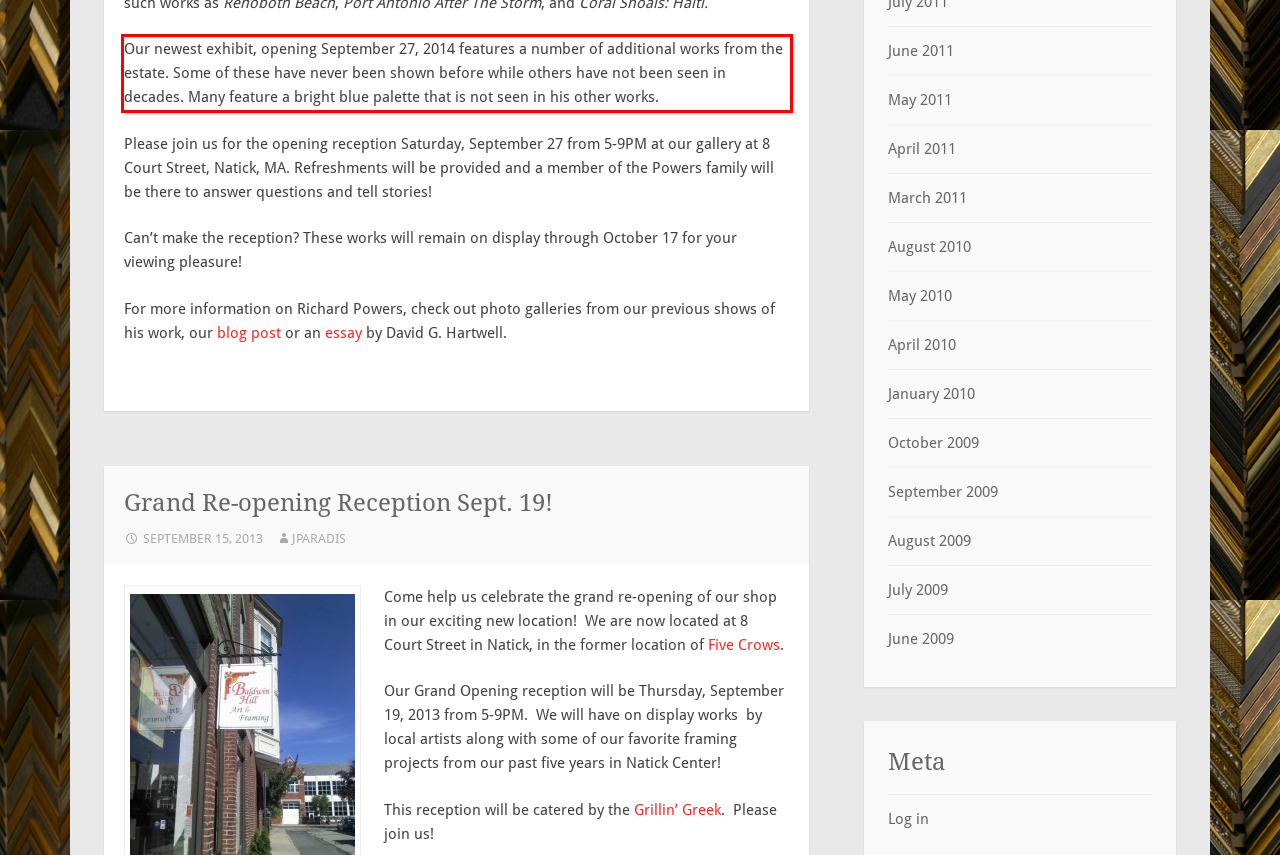Please recognize and transcribe the text located inside the red bounding box in the webpage image.

Our newest exhibit, opening September 27, 2014 features a number of additional works from the estate. Some of these have never been shown before while others have not been seen in decades. Many feature a bright blue palette that is not seen in his other works.